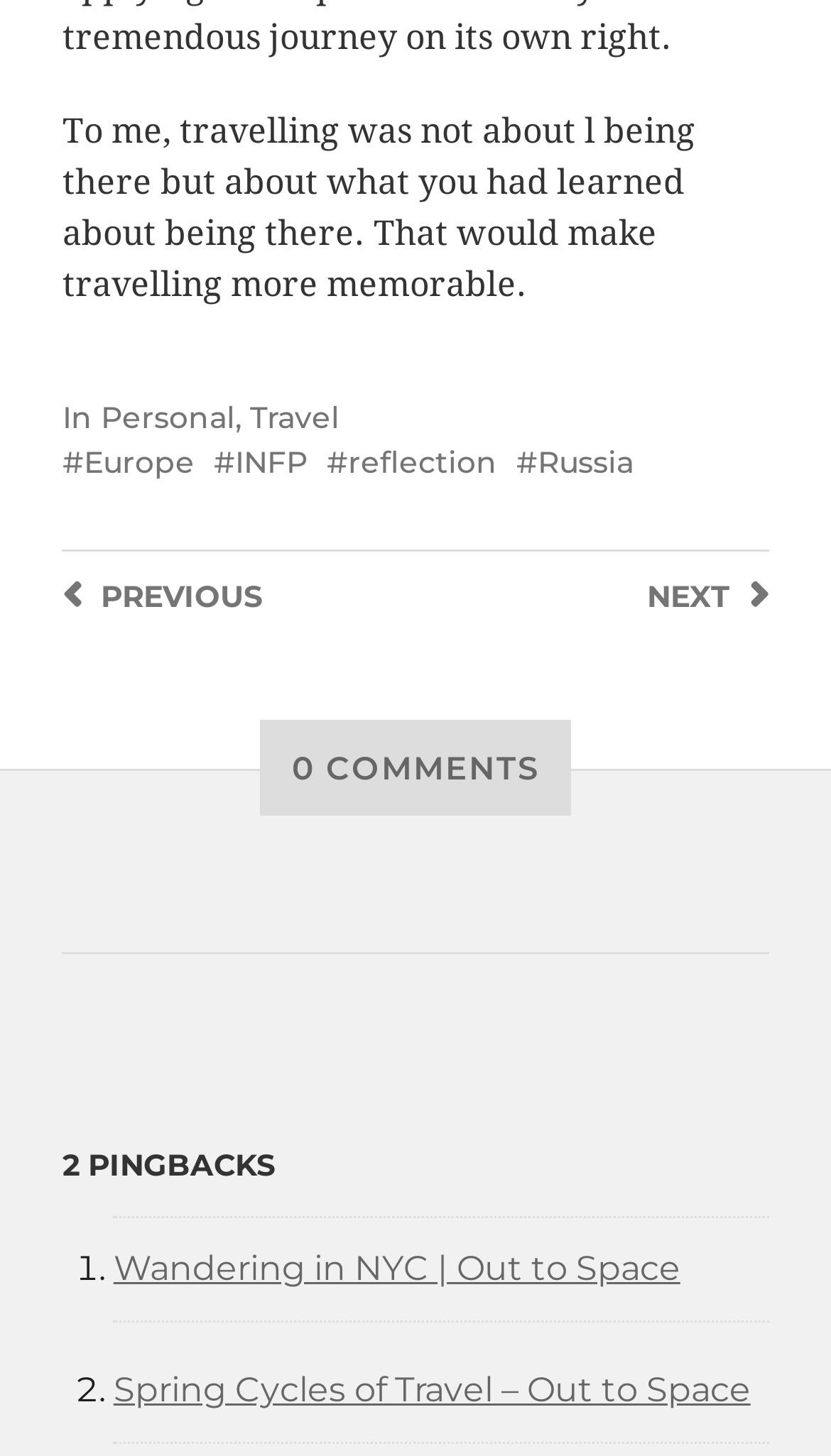Locate the UI element described by reflection and provide its bounding box coordinates. Use the format (top-left x, top-left y, bottom-right x, bottom-right y) with all values as floating point numbers between 0 and 1.

[0.393, 0.304, 0.598, 0.331]